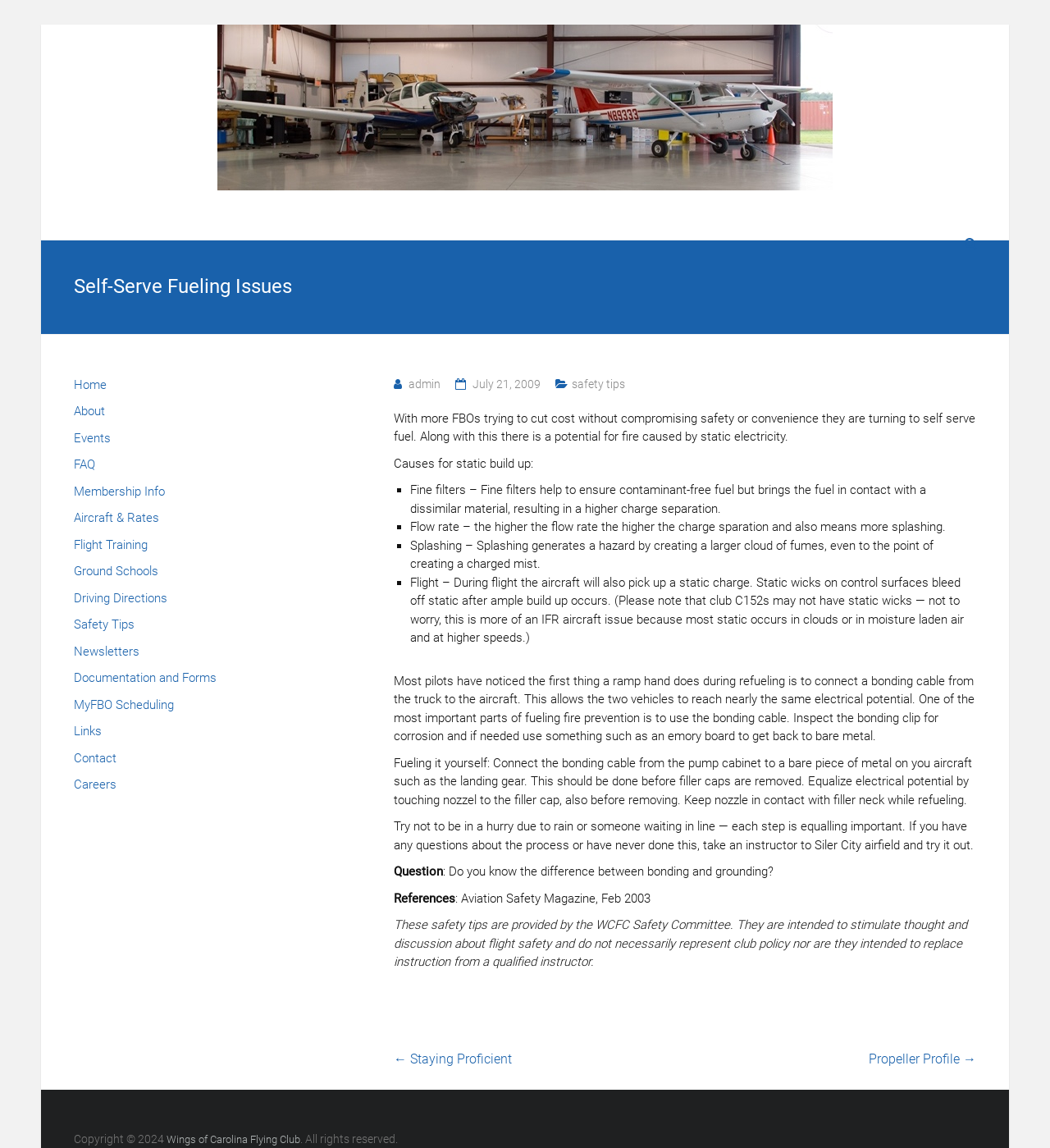What is a potential hazard caused by static electricity during refueling?
Give a one-word or short-phrase answer derived from the screenshot.

Fire